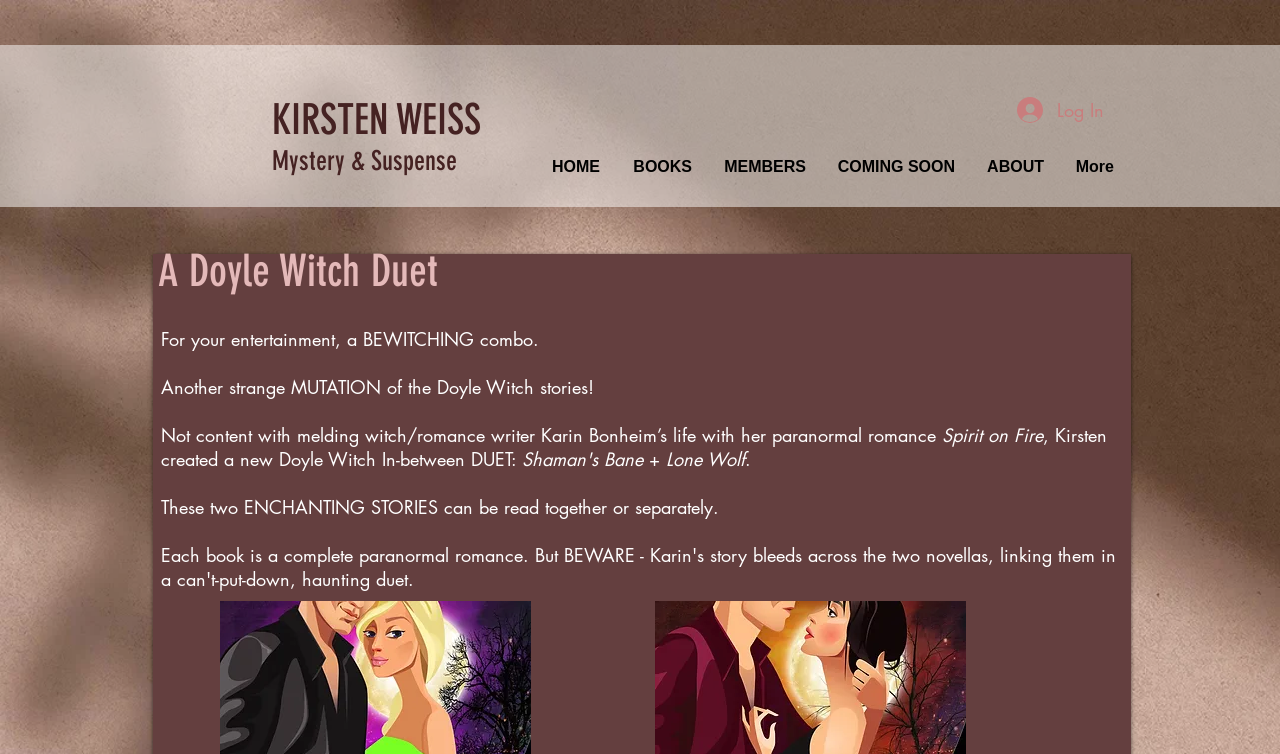Please answer the following question using a single word or phrase: What genre does the author write?

Mystery & Suspense